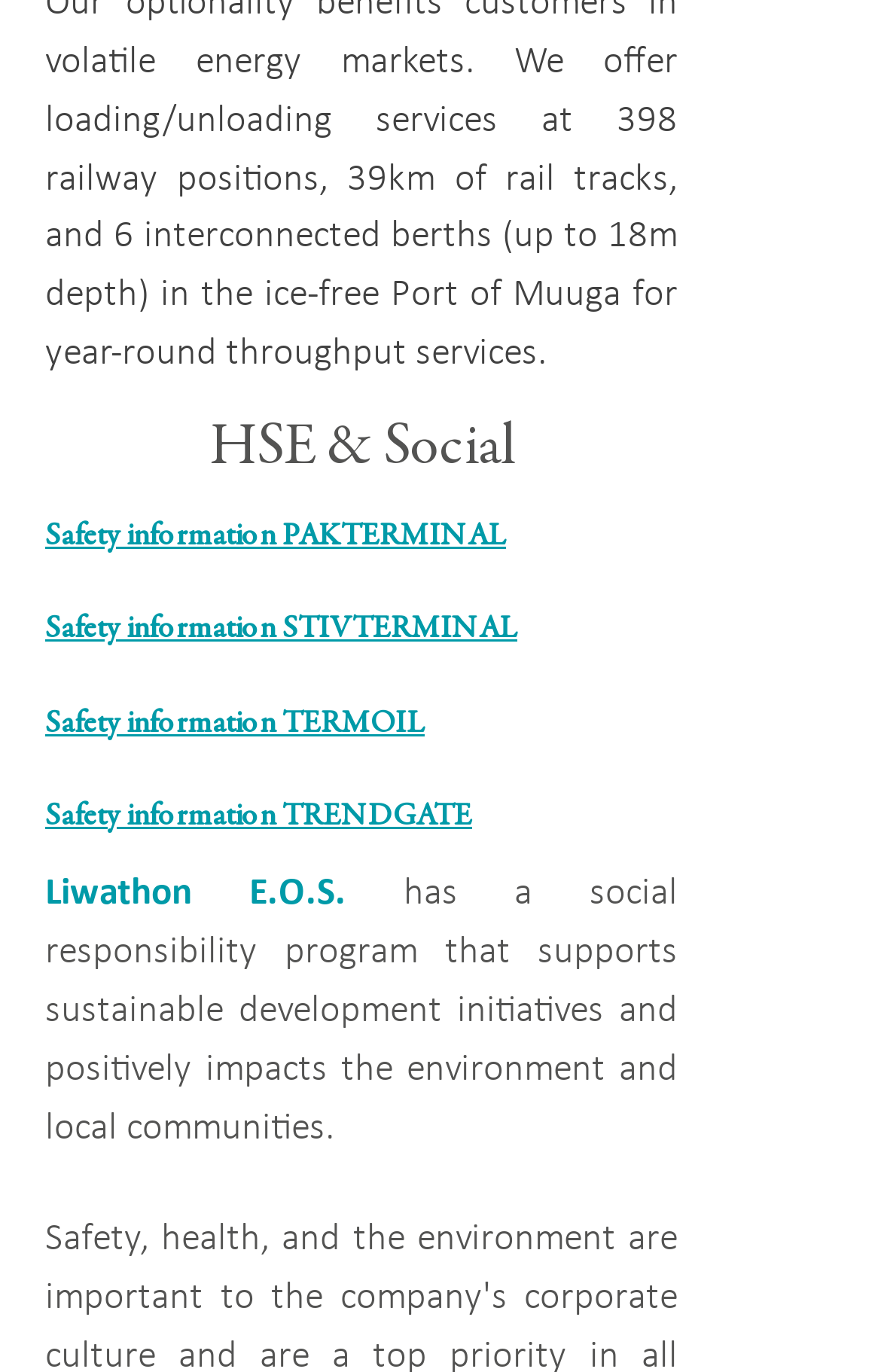What is the purpose of the social responsibility program?
Using the screenshot, give a one-word or short phrase answer.

Supports sustainable development initiatives